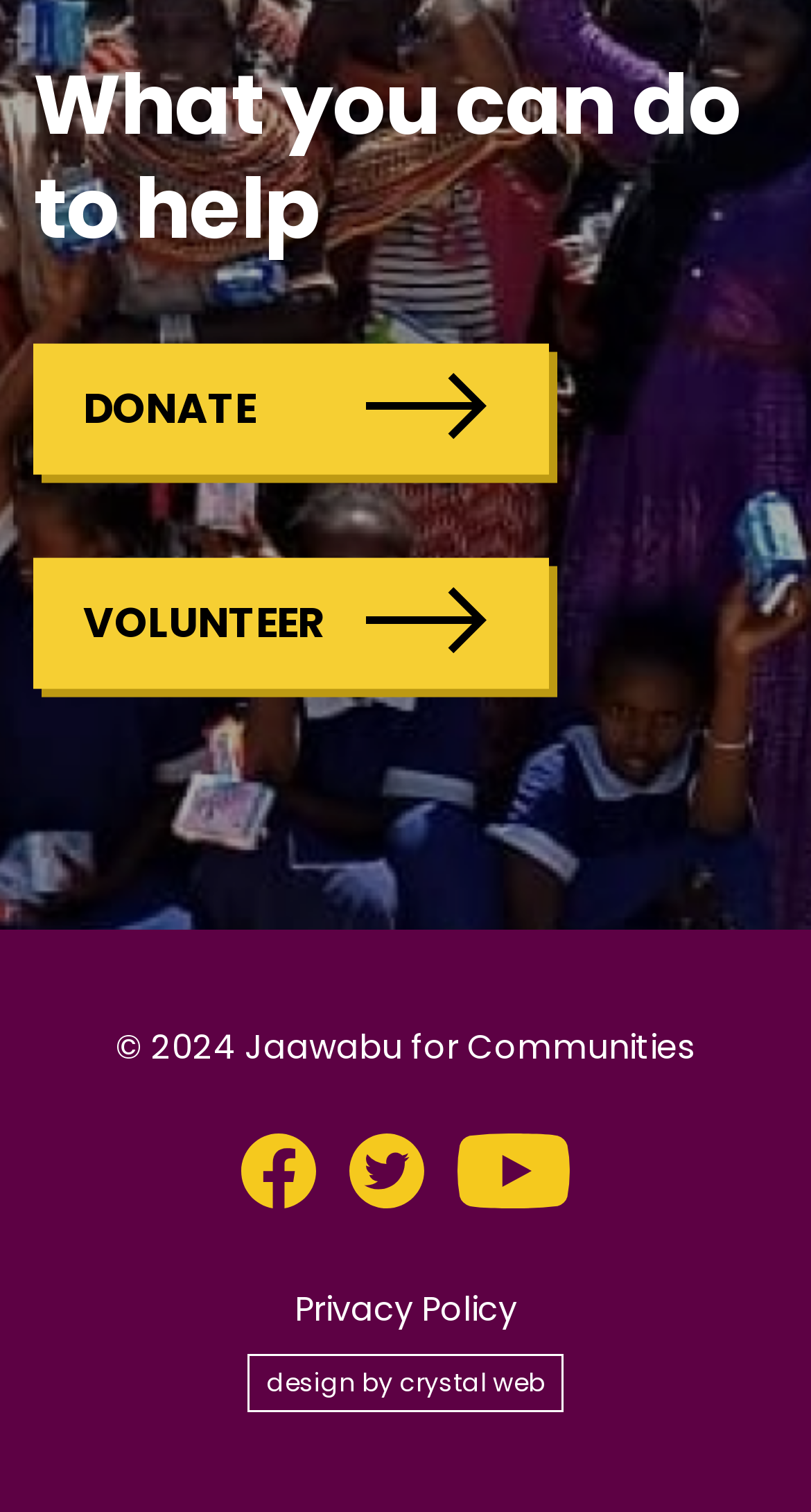Using the image as a reference, answer the following question in as much detail as possible:
How many links are there at the bottom?

There are five links at the bottom of the webpage, including three social media links, a 'Privacy Policy' link, and a 'design by crystal web' link. They are arranged horizontally and have similar bounding box coordinates.